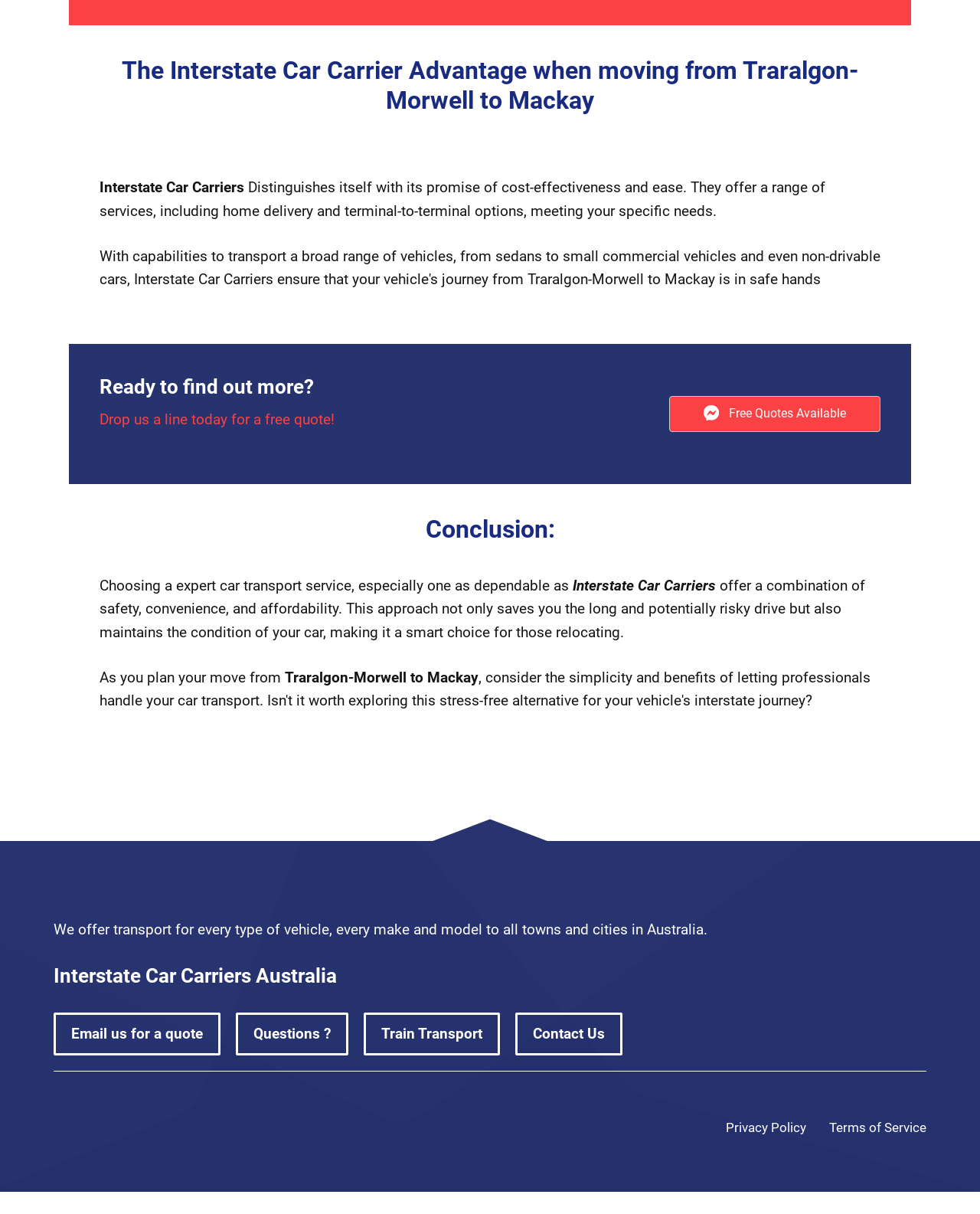Determine the bounding box coordinates of the target area to click to execute the following instruction: "Email us for a quote."

[0.055, 0.834, 0.225, 0.869]